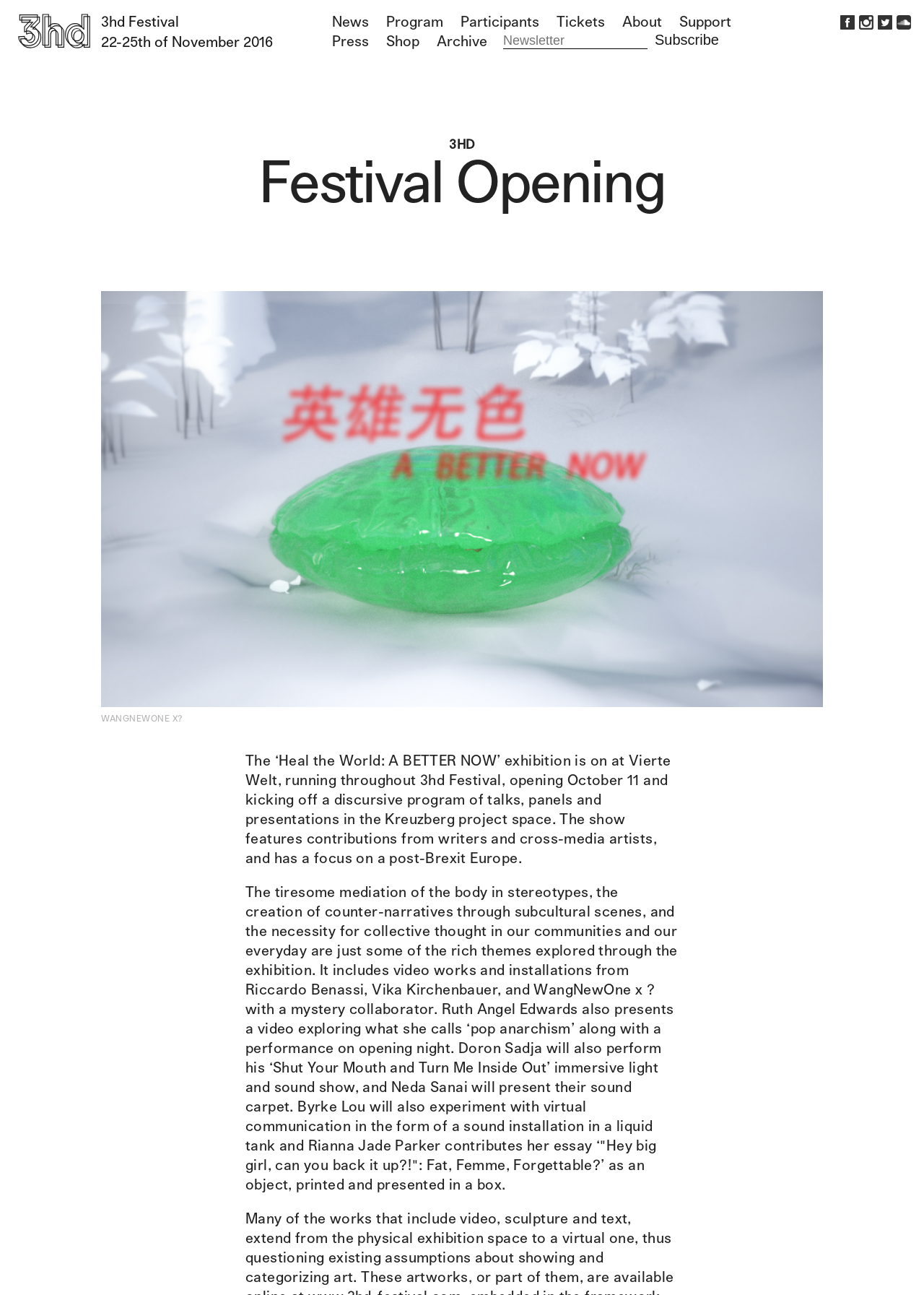Examine the screenshot and answer the question in as much detail as possible: What is the name of the artist who created a video exploring 'pop anarchism'?

The name of the artist can be found in the text description of the exhibition, which mentions Ruth Angel Edwards as the creator of a video exploring 'pop anarchism'.